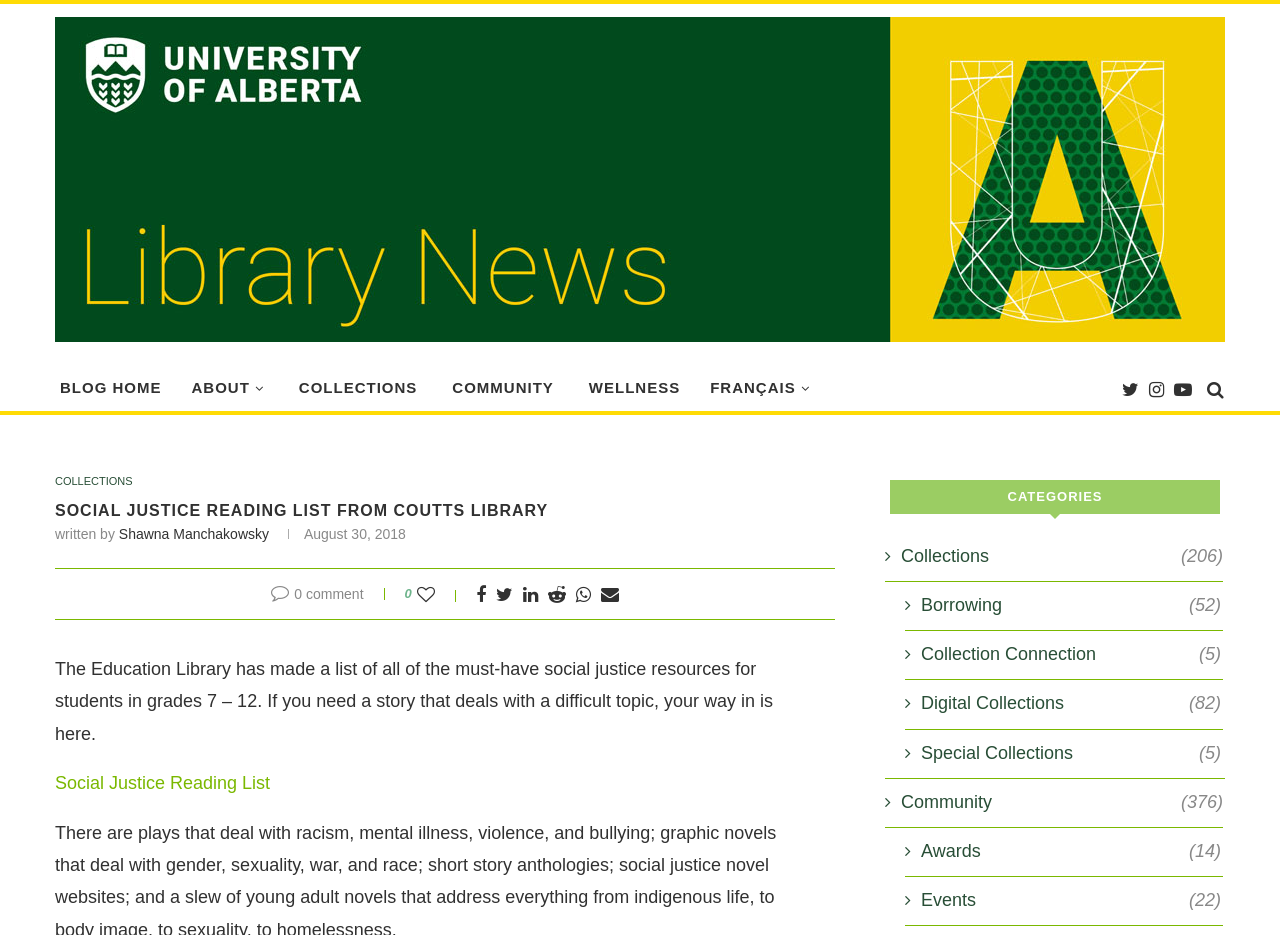What is the name of the library?
Refer to the image and offer an in-depth and detailed answer to the question.

The name of the library is mentioned in the heading 'SOCIAL JUSTICE READING LIST FROM COUTTS LIBRARY' at the top of the webpage.